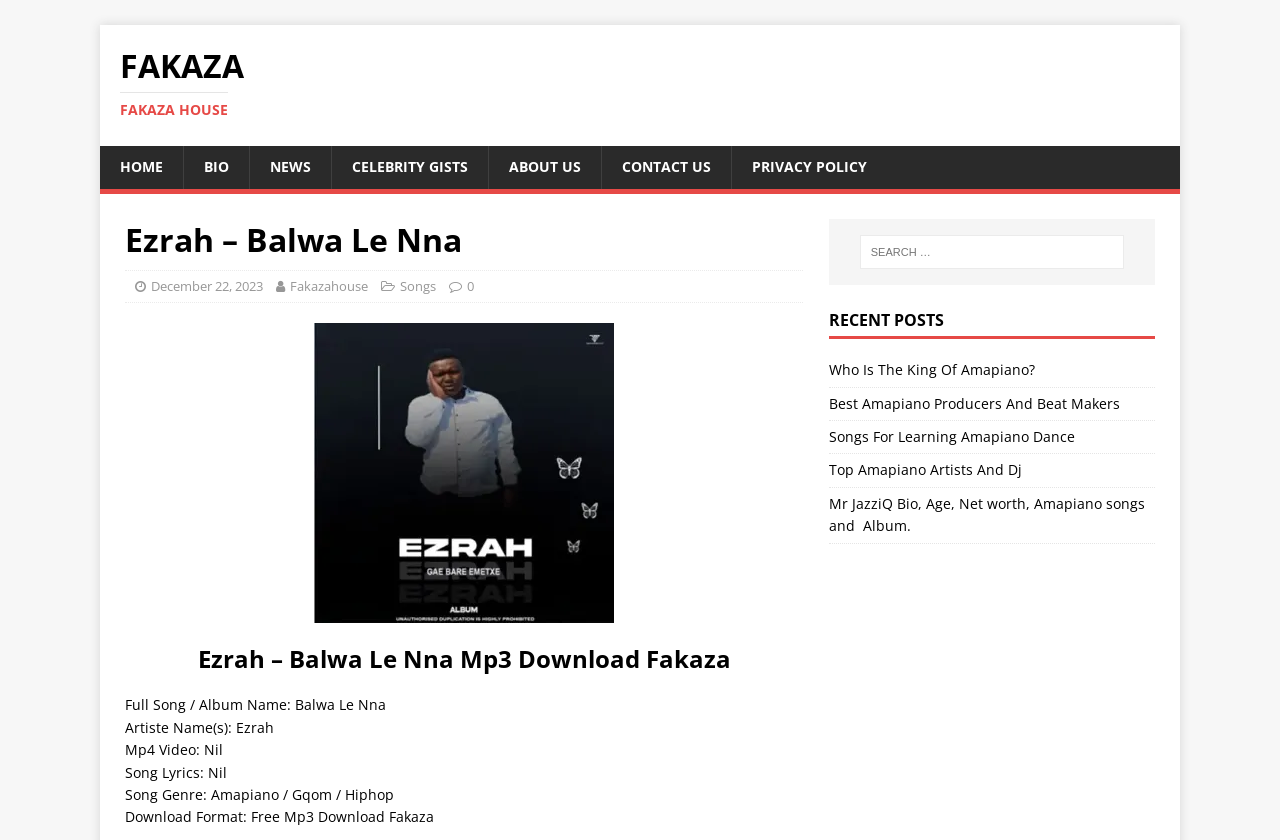Using the information in the image, give a comprehensive answer to the question: 
What type of music is Ezrah's song?

I found the song genre 'Amapiano / Gqom / Hiphop' in the section where it says 'Song Genre: Amapiano / Gqom / Hiphop'.